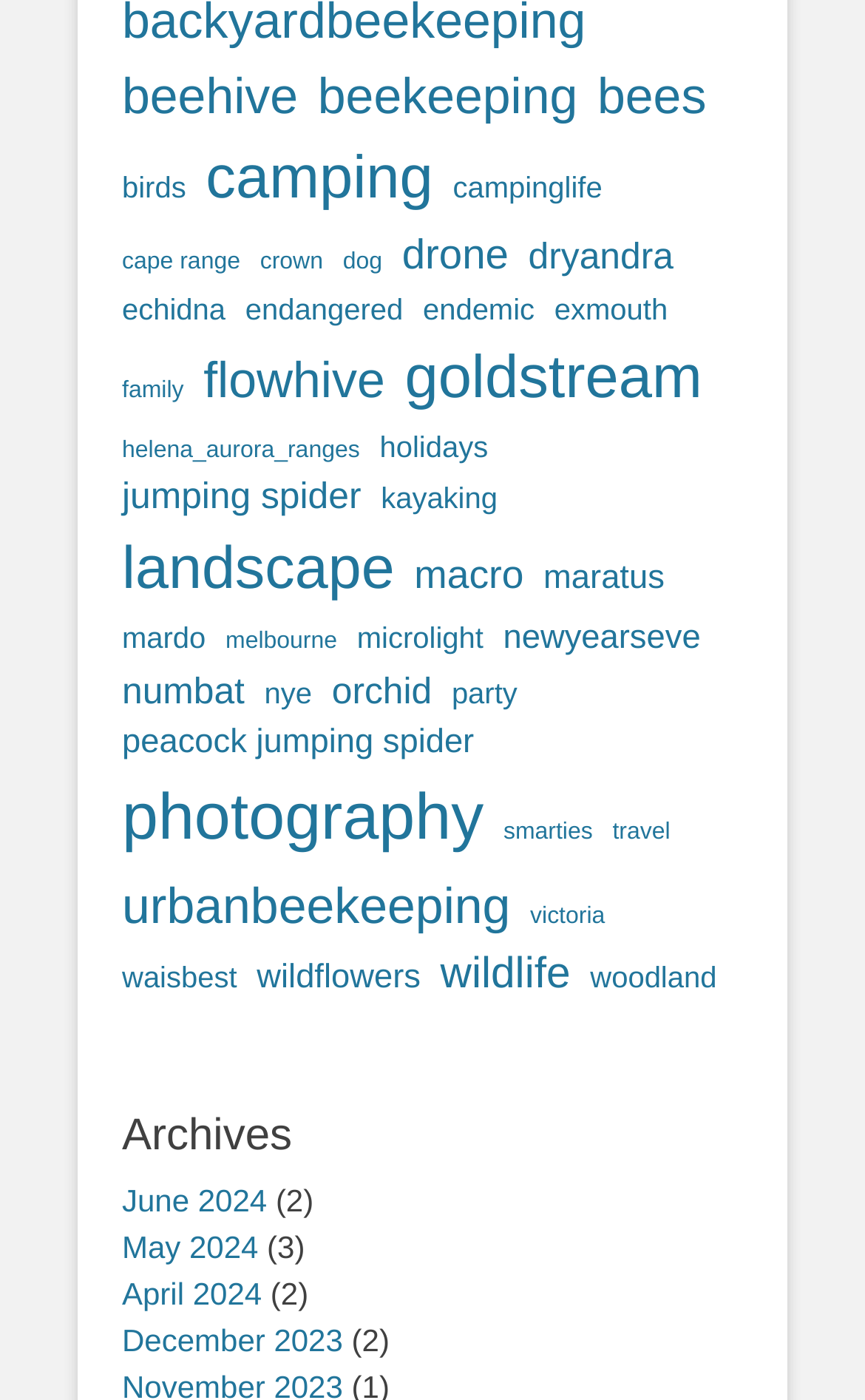What is the category with the most items?
Please interpret the details in the image and answer the question thoroughly.

By examining the links on the webpage, I found that the category 'photography' has the most items, with 35 items listed.